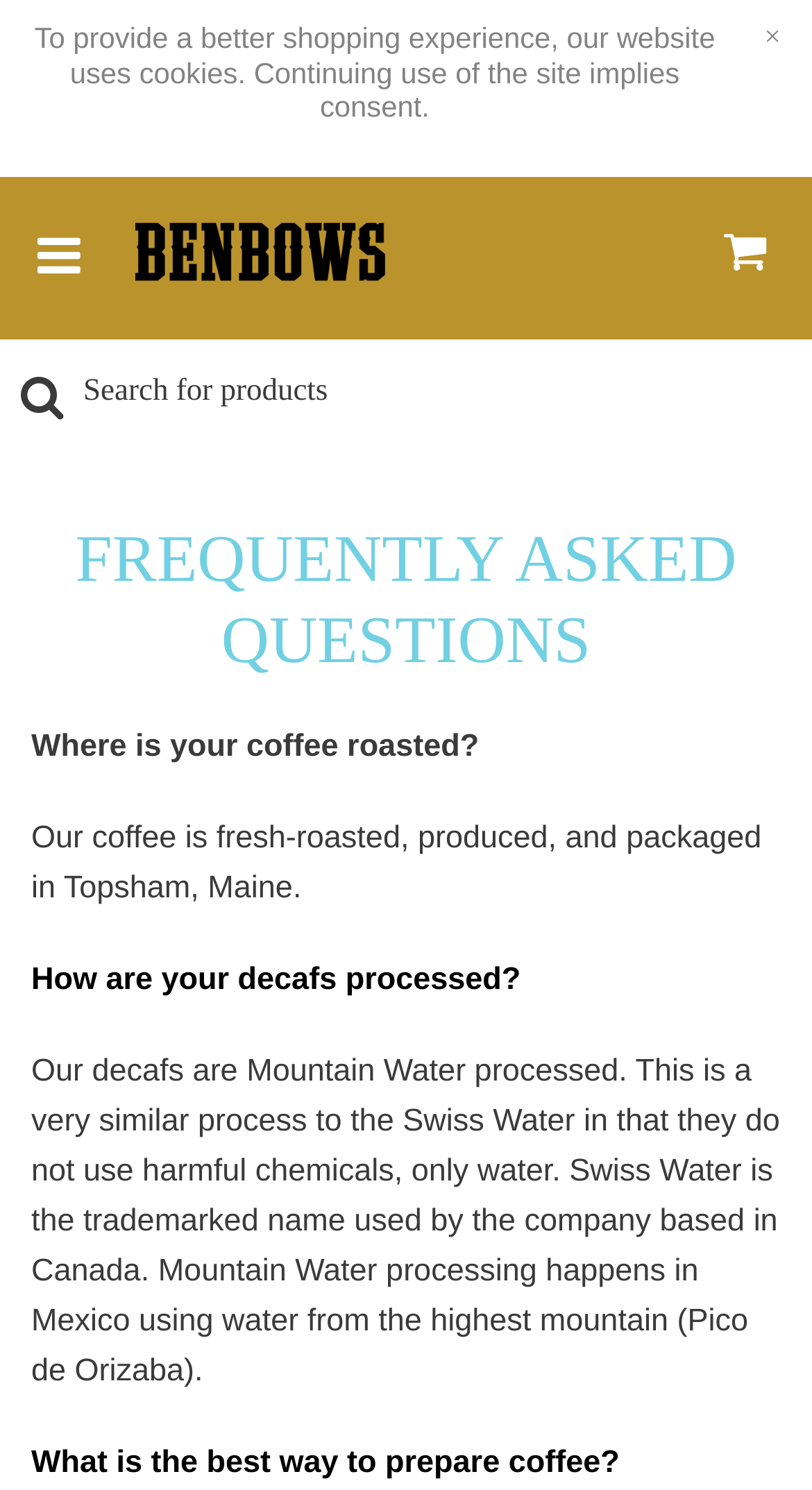Use a single word or phrase to answer the question:
How are Benbows decafs processed?

Mountain Water processed